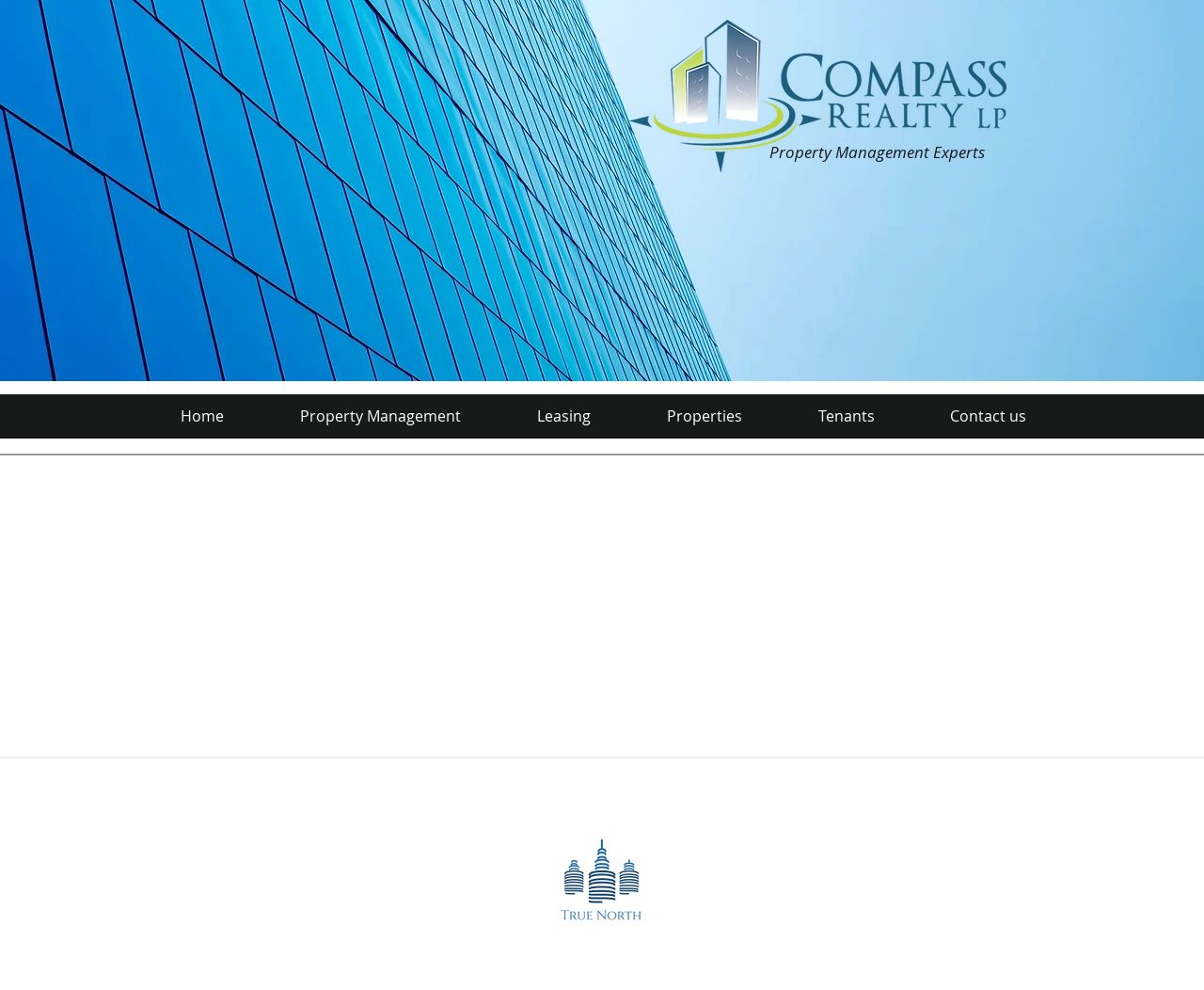Determine the bounding box coordinates for the HTML element mentioned in the following description: "Contact us". The coordinates should be a list of four floats ranging from 0 to 1, represented as [left, top, right, bottom].

[0.758, 0.398, 0.884, 0.443]